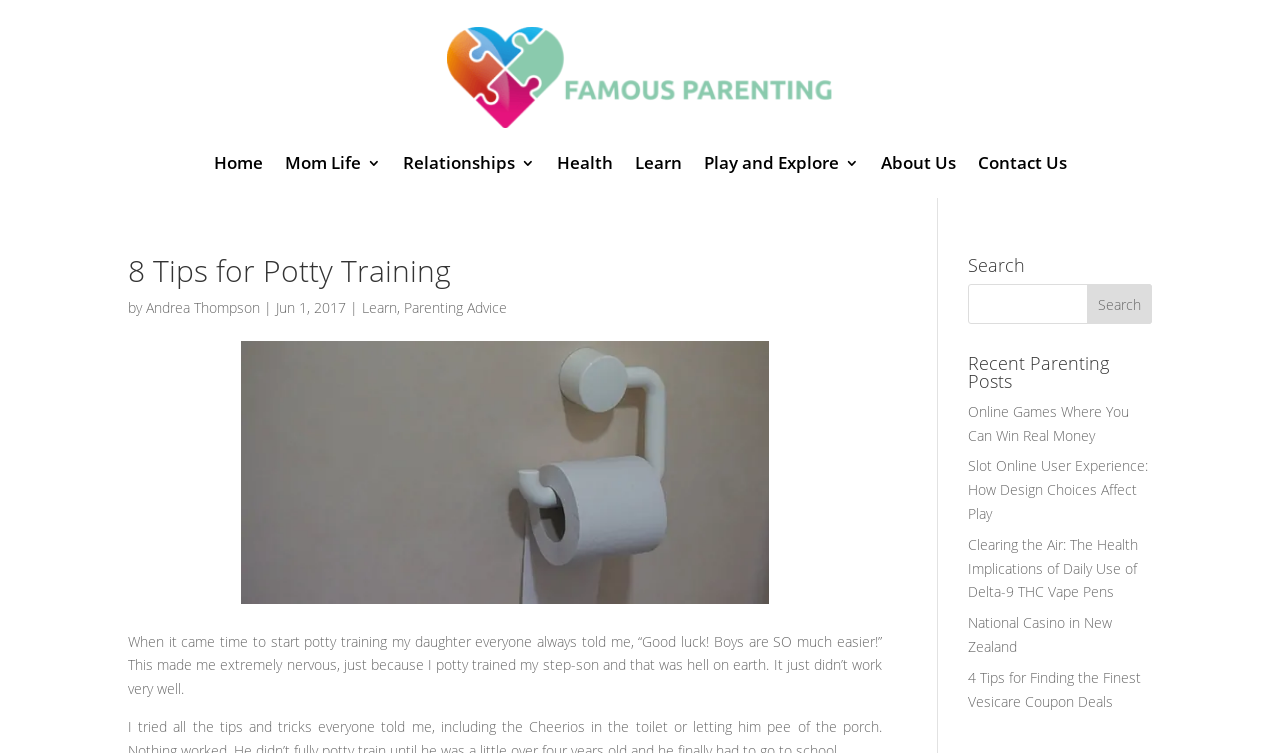Locate the bounding box coordinates of the clickable region necessary to complete the following instruction: "Click the 'Learn' link". Provide the coordinates in the format of four float numbers between 0 and 1, i.e., [left, top, right, bottom].

[0.496, 0.207, 0.532, 0.236]